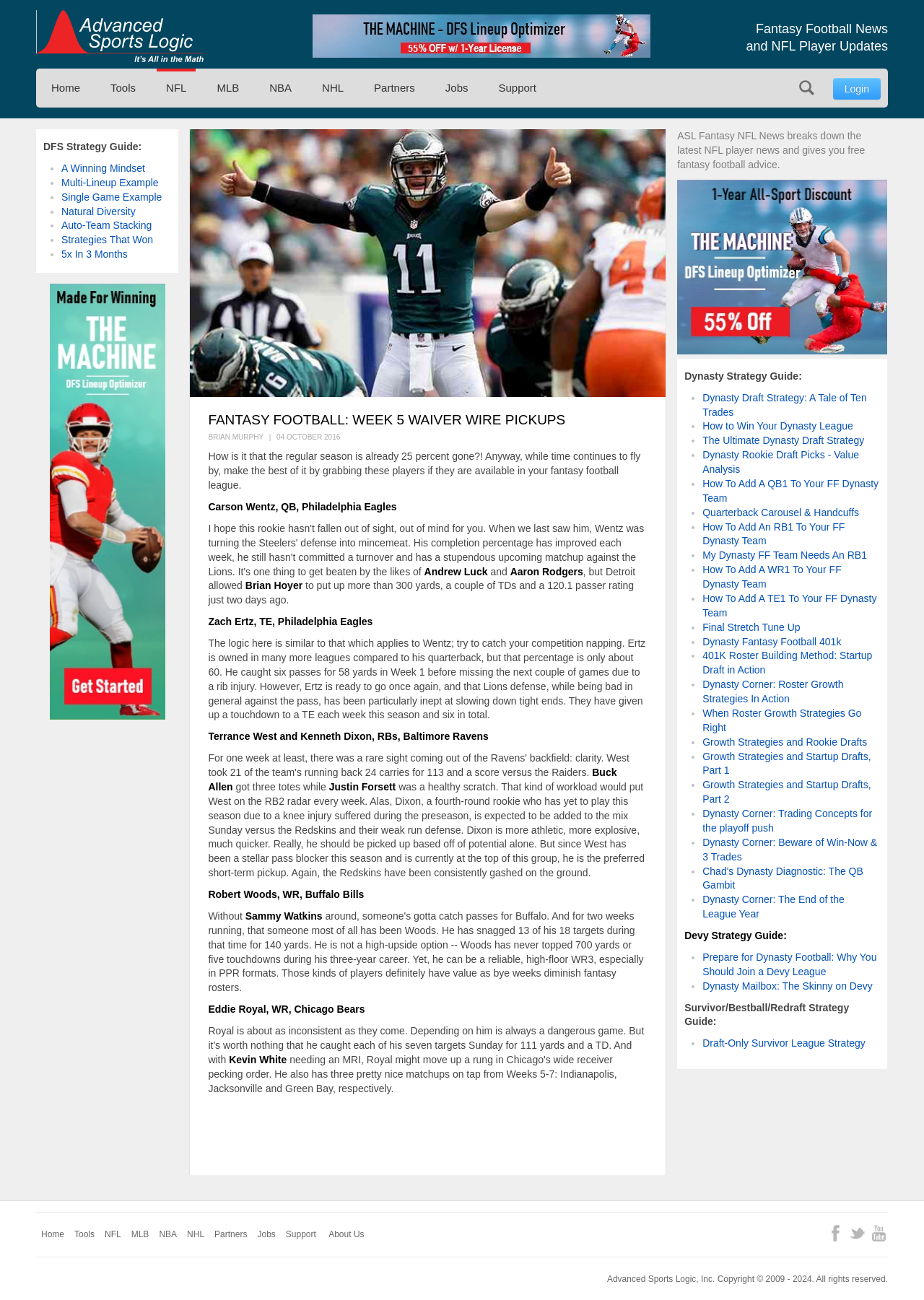Given the webpage screenshot and the description, determine the bounding box coordinates (top-left x, top-left y, bottom-right x, bottom-right y) that define the location of the UI element matching this description: Jobs

[0.472, 0.053, 0.517, 0.083]